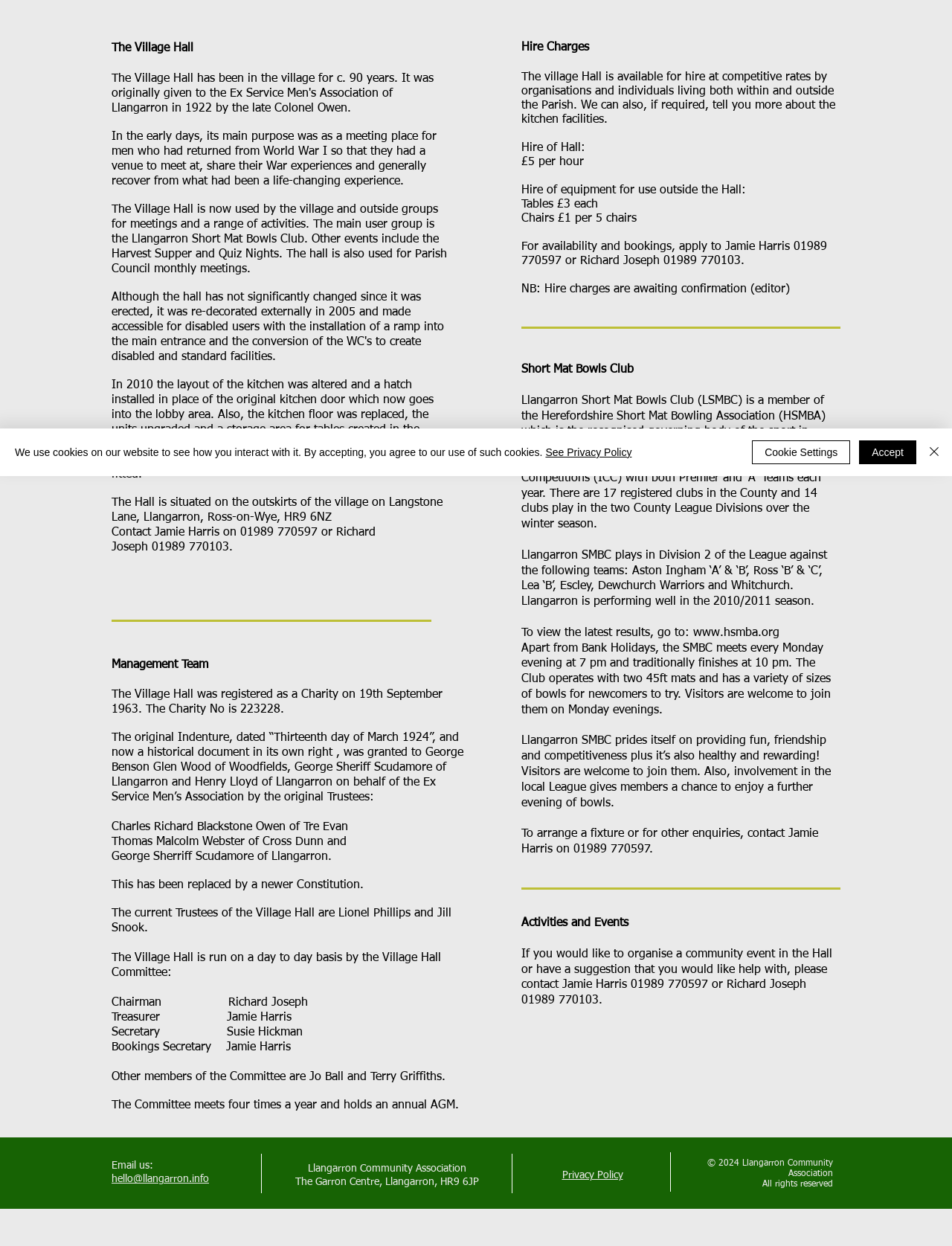Using the description "See Privacy Policy", locate and provide the bounding box of the UI element.

[0.573, 0.358, 0.664, 0.368]